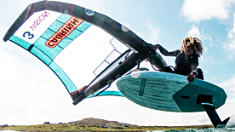What color is the kite?
Refer to the image and provide a thorough answer to the question.

The vibrant blue and teal kite is a prominent feature in the image, adding a touch of action to the scene, and its color is a striking aspect of the visual representation of kitesurfing.